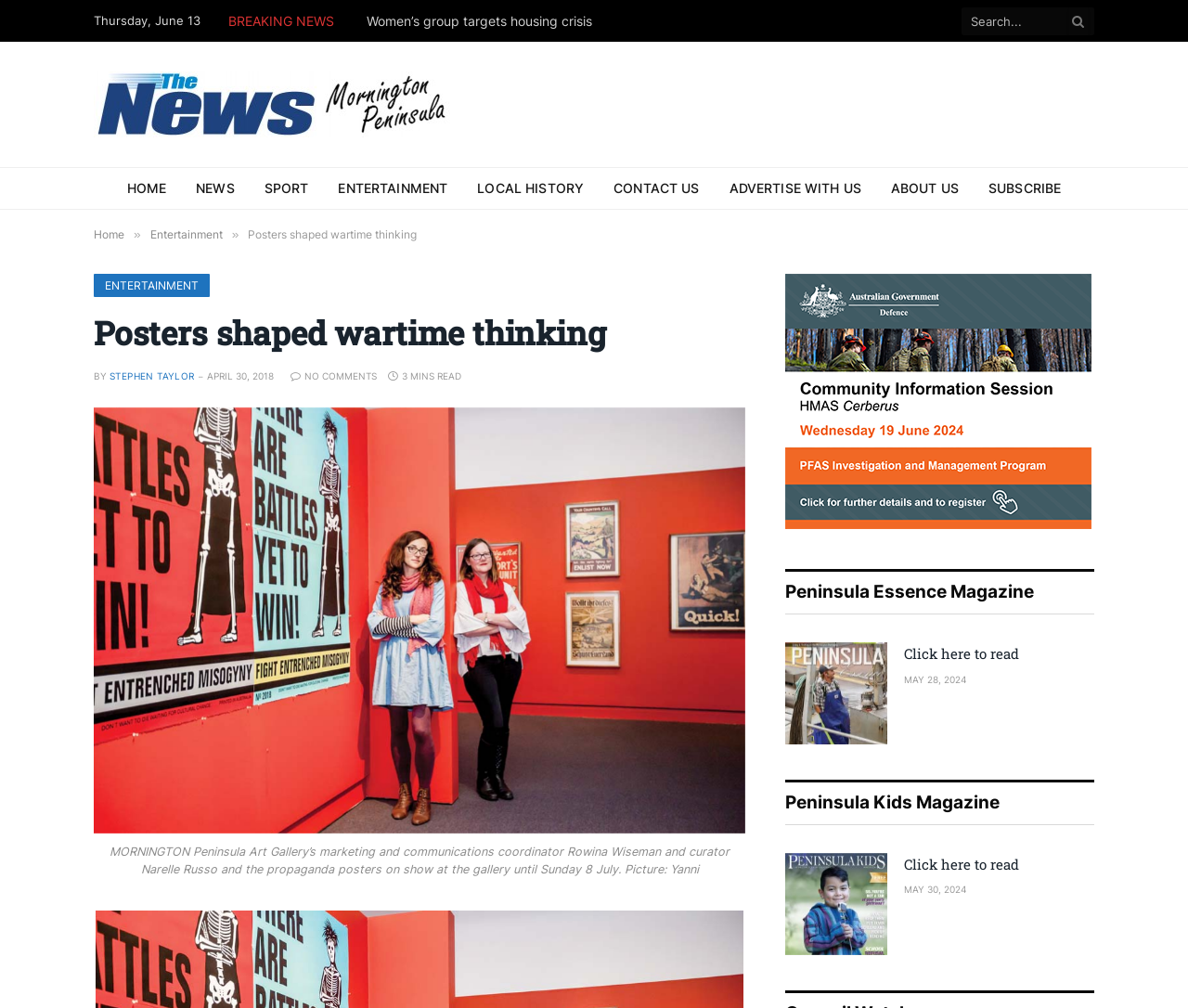Provide a one-word or short-phrase answer to the question:
What is the role of Rowina Wiseman?

Marketing and communications coordinator